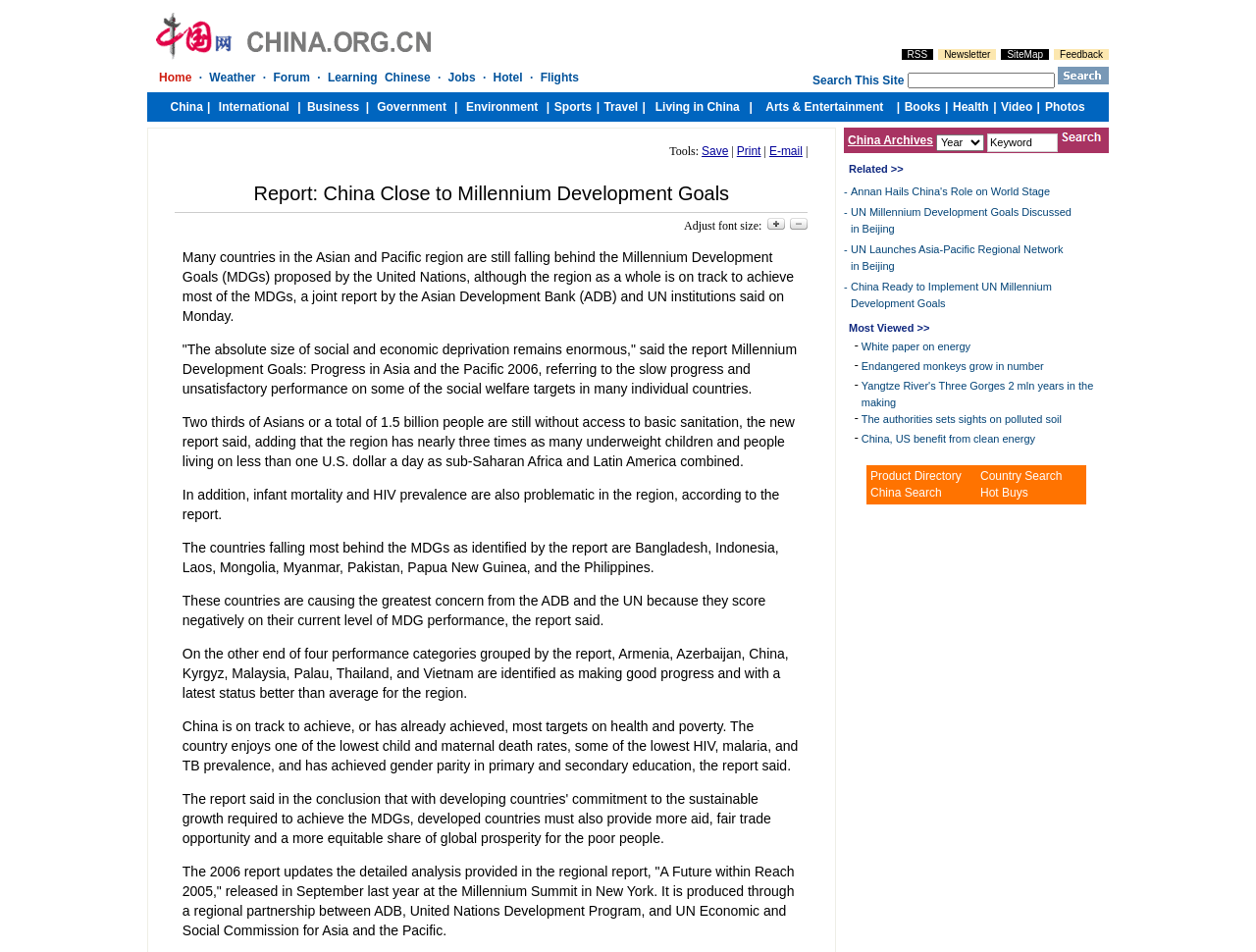Refer to the image and provide a thorough answer to this question:
What tools are available for the report?

The tools available for the report can be found in the top-right corner of the webpage, which are 'Save', 'Print', and 'E-mail'. These tools allow users to save, print, or email the report.